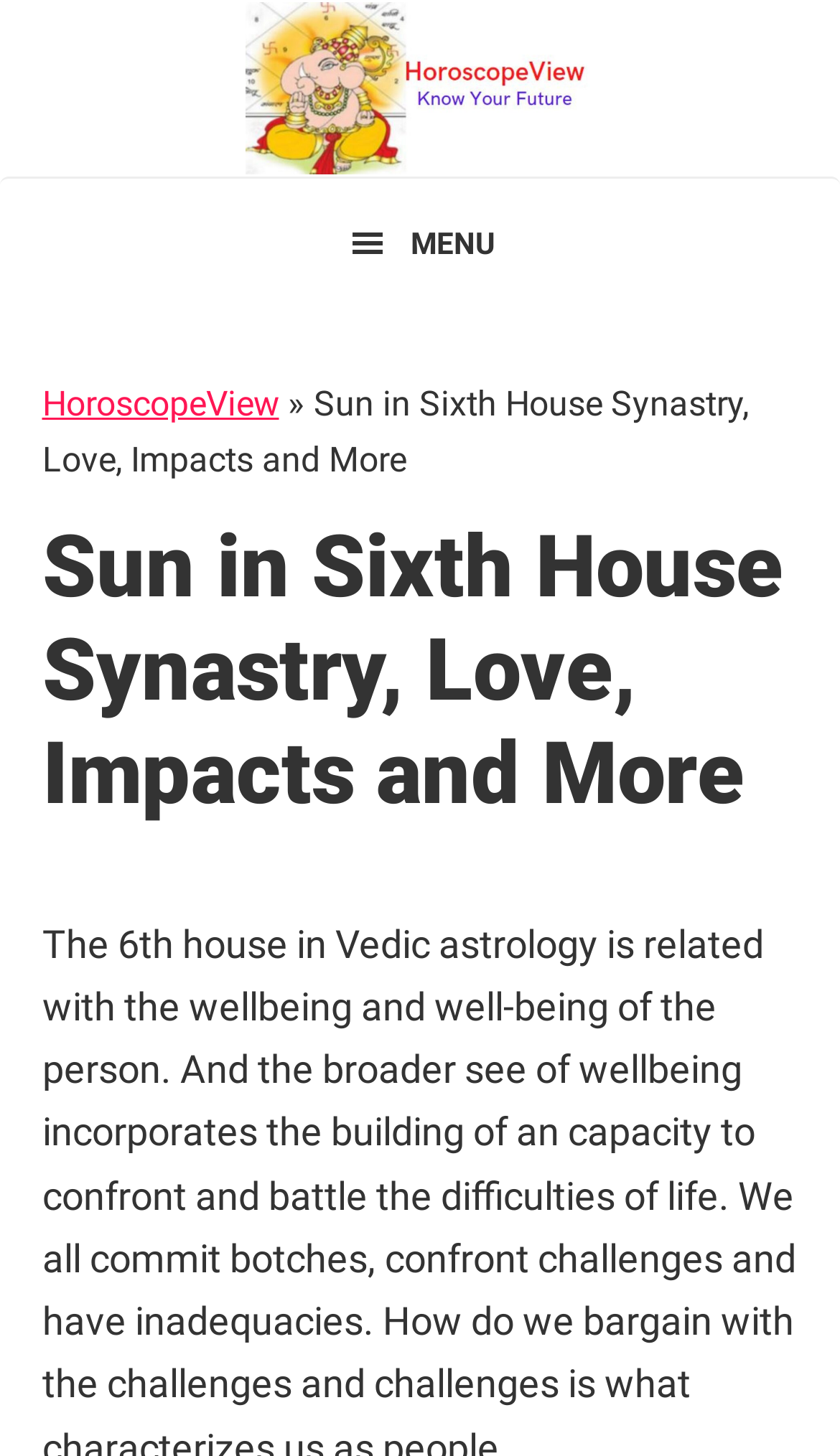Offer a detailed account of what is visible on the webpage.

The webpage is about astrology, specifically focusing on the meaning of the Sun in the 6th house in synastry, love, and its impacts. At the top-left corner, there are three "Skip to" links, allowing users to navigate to primary navigation, main content, or primary sidebar. 

Below these links, a prominent link to "HoroscopeView" is displayed, taking up almost the entire width of the page. 

To the right of the "HoroscopeView" link, a button with a menu icon is located. When expanded, it reveals another "HoroscopeView" link, followed by a "»" symbol and a text "Sun in Sixth House Synastry, Love, Impacts and More". 

This text is also the main heading of the page, which is centered and takes up most of the page's width. The heading is divided into two lines, with the first line containing the title and the second line being empty.